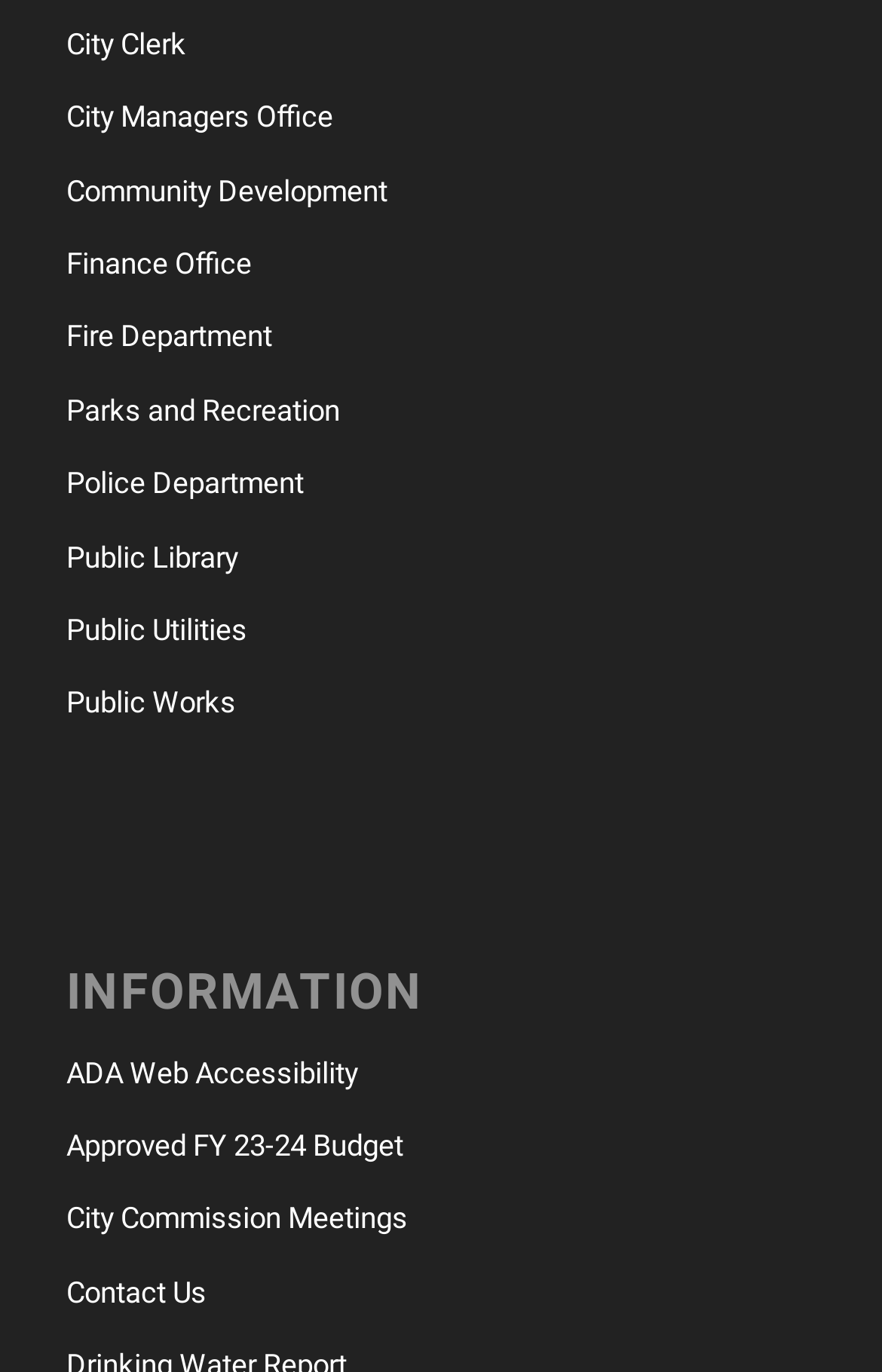How many links are there under the 'INFORMATION' heading?
Based on the image content, provide your answer in one word or a short phrase.

5